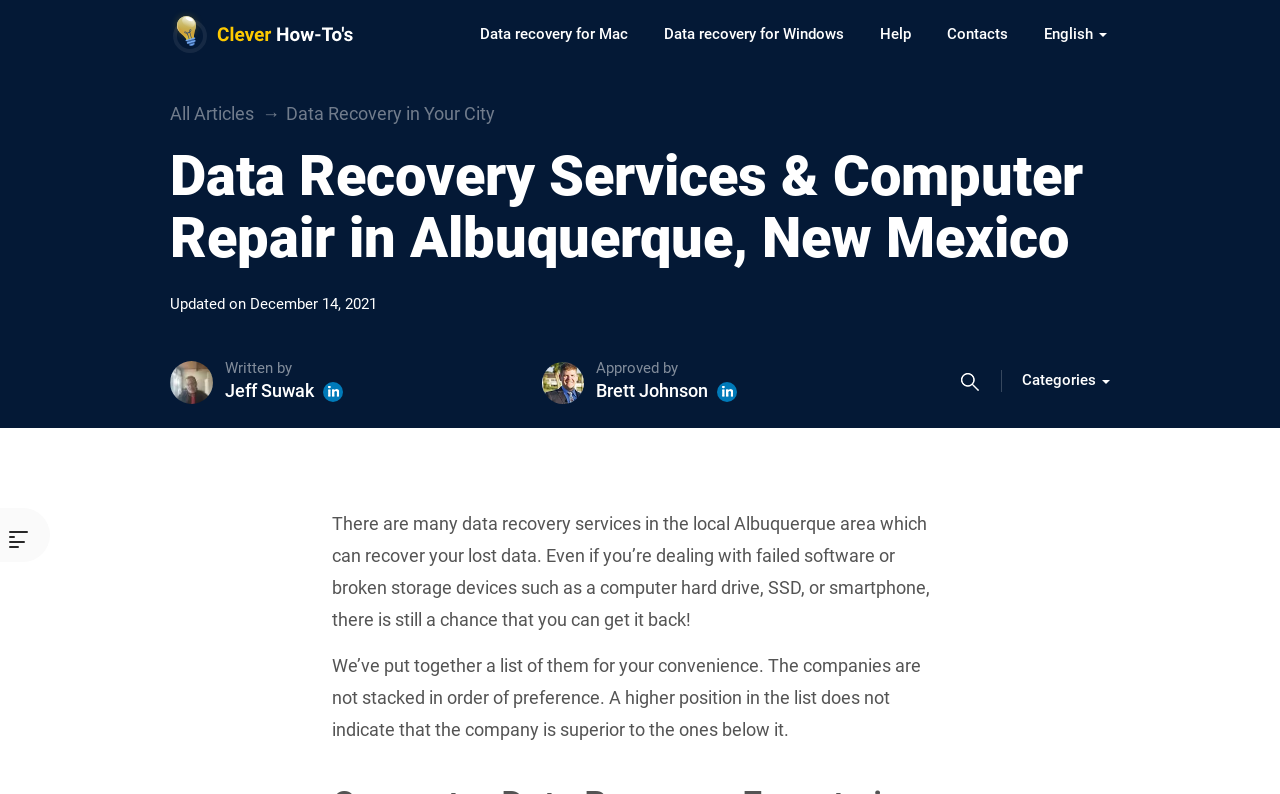Find the bounding box coordinates of the area that needs to be clicked in order to achieve the following instruction: "View Categories". The coordinates should be specified as four float numbers between 0 and 1, i.e., [left, top, right, bottom].

[0.798, 0.467, 0.867, 0.494]